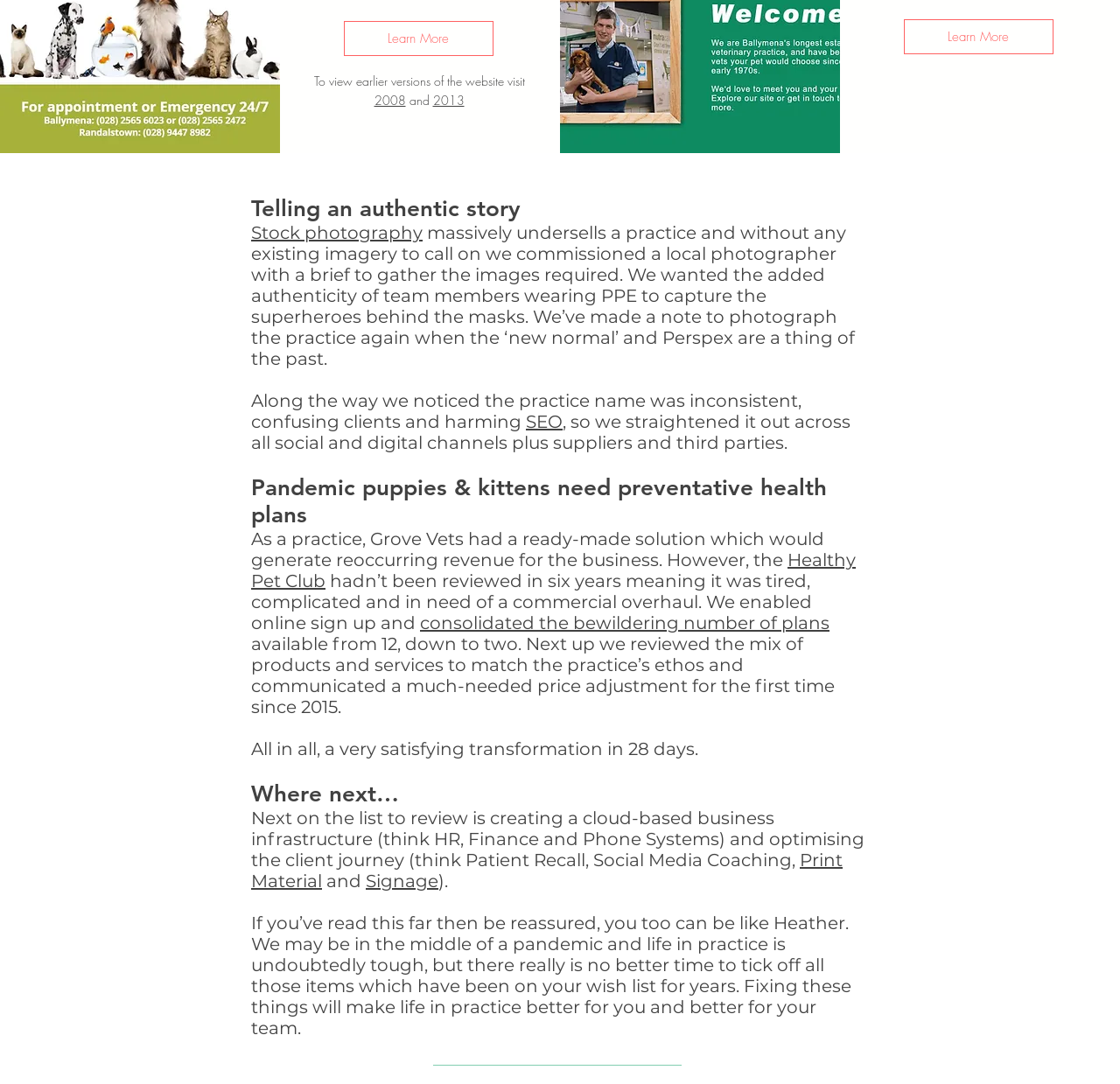What is the purpose of the Healthy Pet Club?
Please use the image to provide a one-word or short phrase answer.

Generate reoccurring revenue